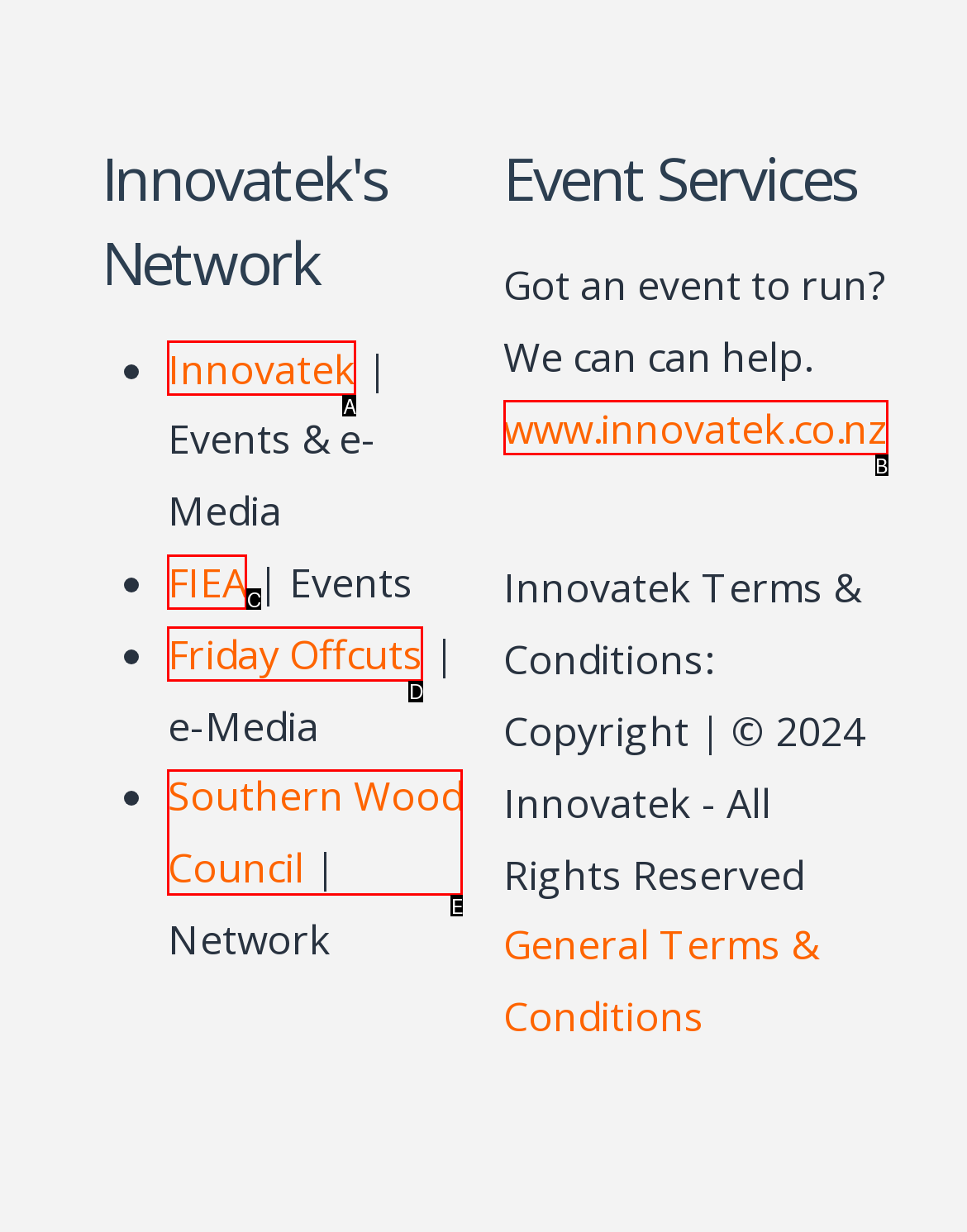Determine the option that best fits the description: FIEA
Reply with the letter of the correct option directly.

C